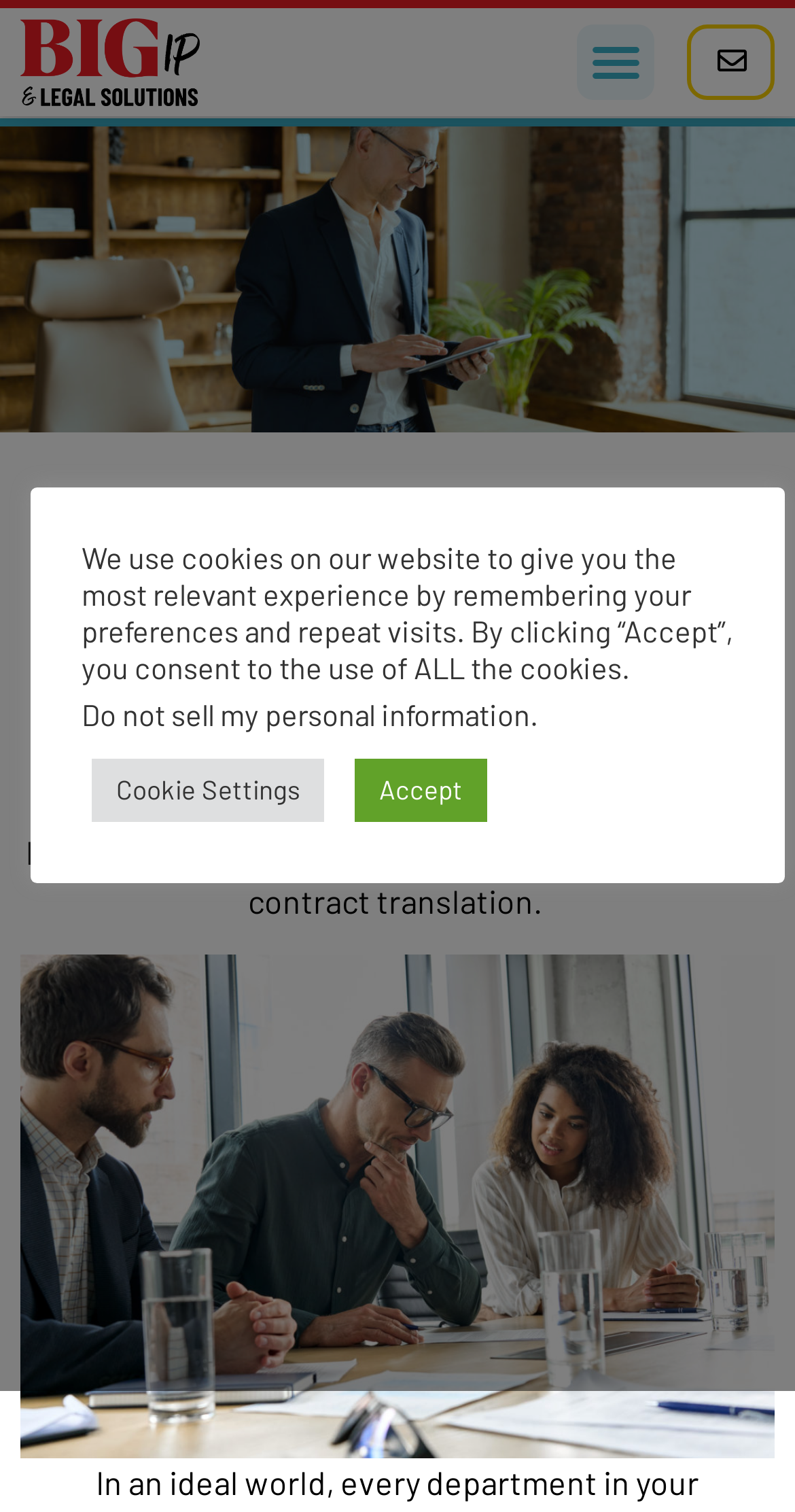Using the provided element description: "Cookie Settings", determine the bounding box coordinates of the corresponding UI element in the screenshot.

[0.115, 0.502, 0.408, 0.544]